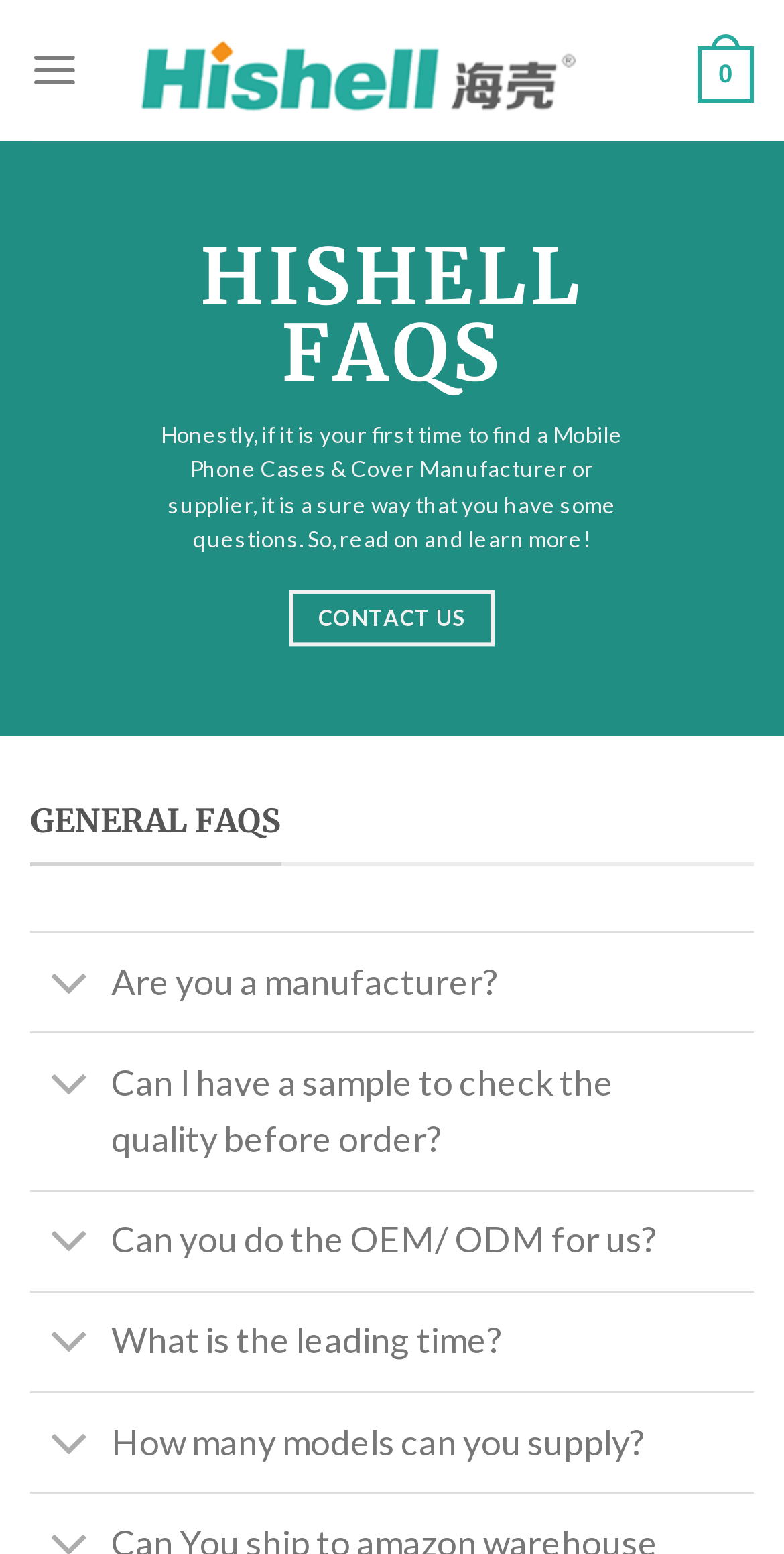Find and indicate the bounding box coordinates of the region you should select to follow the given instruction: "Click on the 'CONTACT US' link".

[0.368, 0.38, 0.632, 0.415]